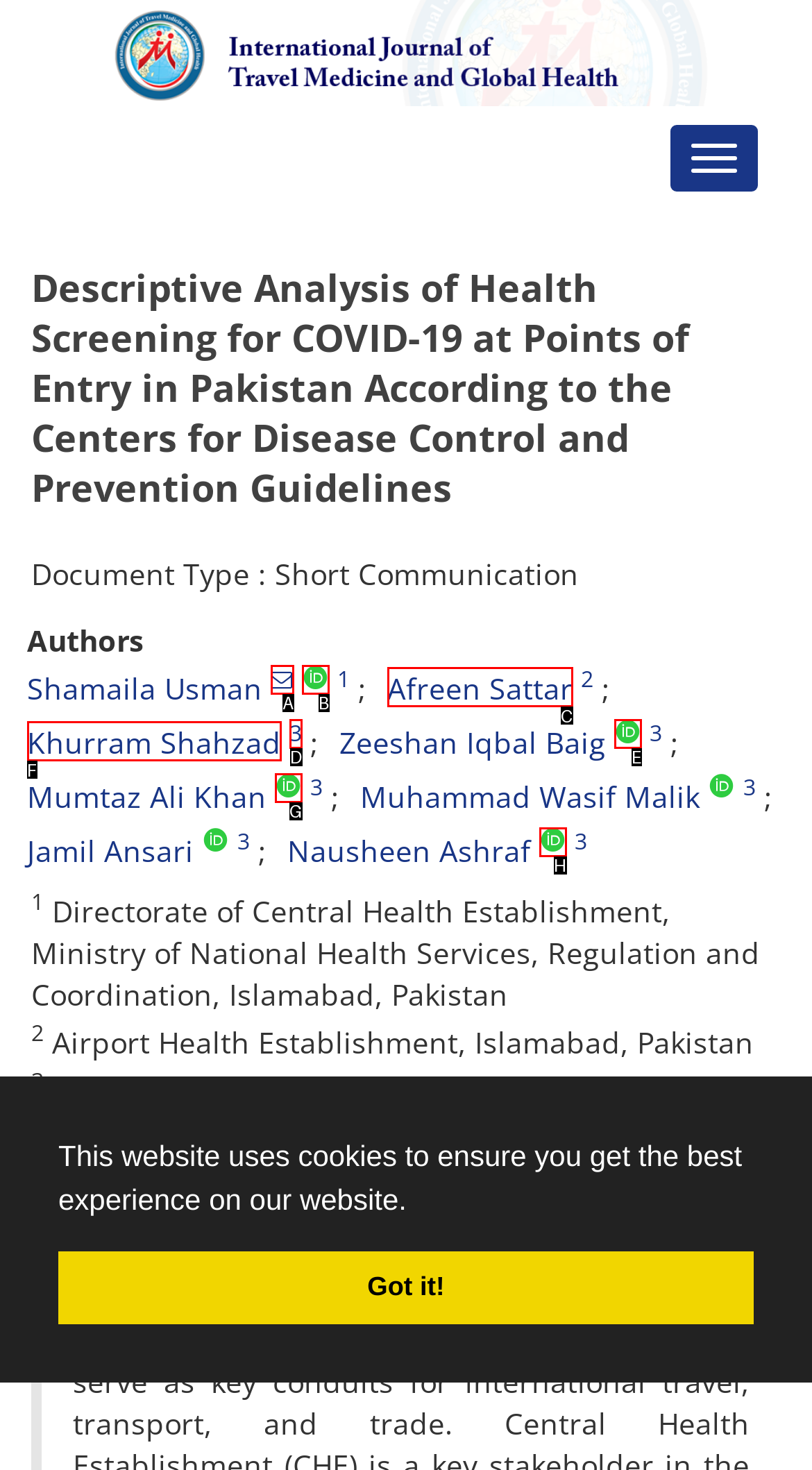Identify the HTML element that best fits the description: Critical Information Summaries. Respond with the letter of the corresponding element.

None